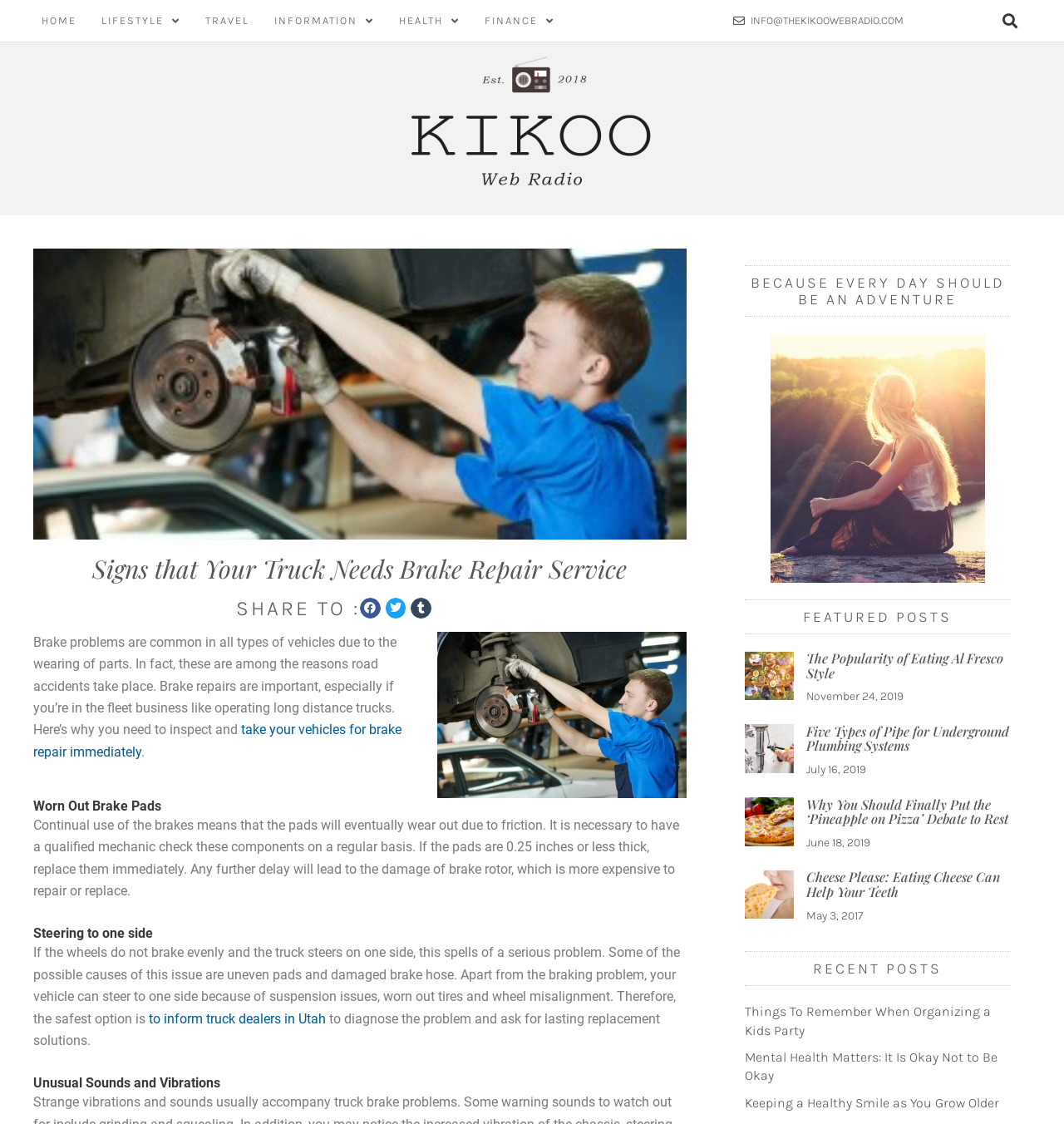Provide an in-depth caption for the elements present on the webpage.

This webpage is about Warner Truck Centers, specifically discussing the importance of brake maintenance for trucks. At the top, there is a navigation menu with links to "HOME", "LIFESTYLE", "TRAVEL", "INFORMATION", "HEALTH", and "FINANCE", each with a dropdown menu. To the right of the navigation menu, there is a search bar with a "Search" button. Below the navigation menu, there is a logo of "thekikoowebradio" and a large image related to brake repair service.

The main content of the webpage is divided into sections. The first section has a heading "Signs that Your Truck Needs Brake Repair Service" and discusses the importance of brake repairs, especially for fleet businesses. There is a call-to-action to take vehicles for brake repair immediately.

The next section is about worn-out brake pads, explaining that continual use of brakes means the pads will eventually wear out due to friction. It advises having a qualified mechanic check the components regularly and replacing them if they are 0.25 inches or less thick.

The following section discusses steering to one side, which can be a sign of uneven brake pads, damaged brake hose, suspension issues, worn-out tires, or wheel misalignment. It recommends informing truck dealers in Utah to diagnose the problem and find lasting replacement solutions.

The next section talks about unusual sounds and vibrations, which can indicate brake problems.

Below these sections, there is a heading "BECAUSE EVERY DAY SHOULD BE AN ADVENTURE" and a section titled "FEATURED POSTS", which displays four articles with images, headings, and links. The articles are about eating al fresco style, plumbing, pineapple pizza, and cheese helping teeth.

Further down, there is a section titled "RECENT POSTS" with five articles, each with a heading, link, and publication date. The articles are about organizing a kids' party, mental health, and keeping a healthy smile as you grow older.